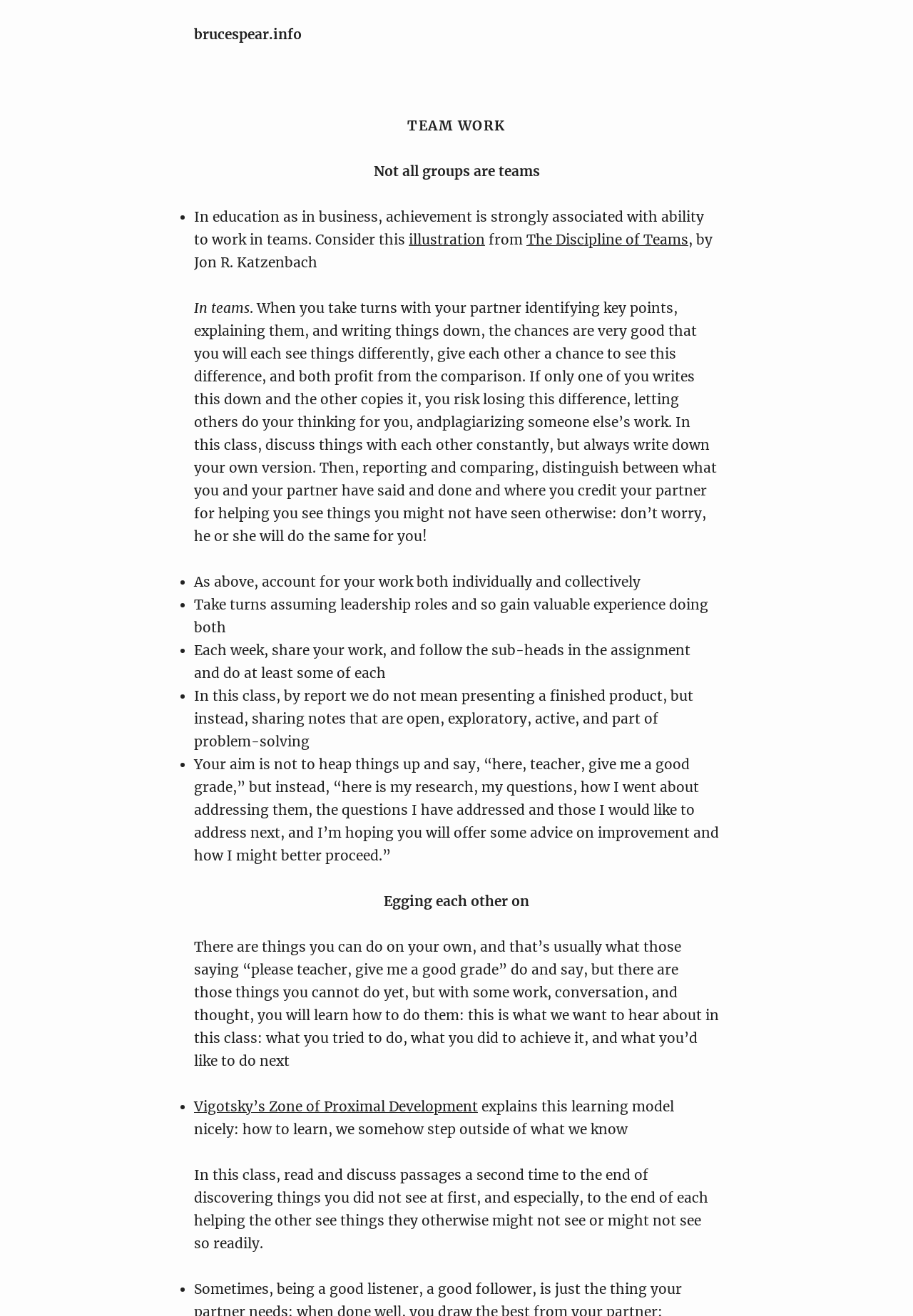Provide a single word or phrase answer to the question: 
What is the main topic of this webpage?

Team Work